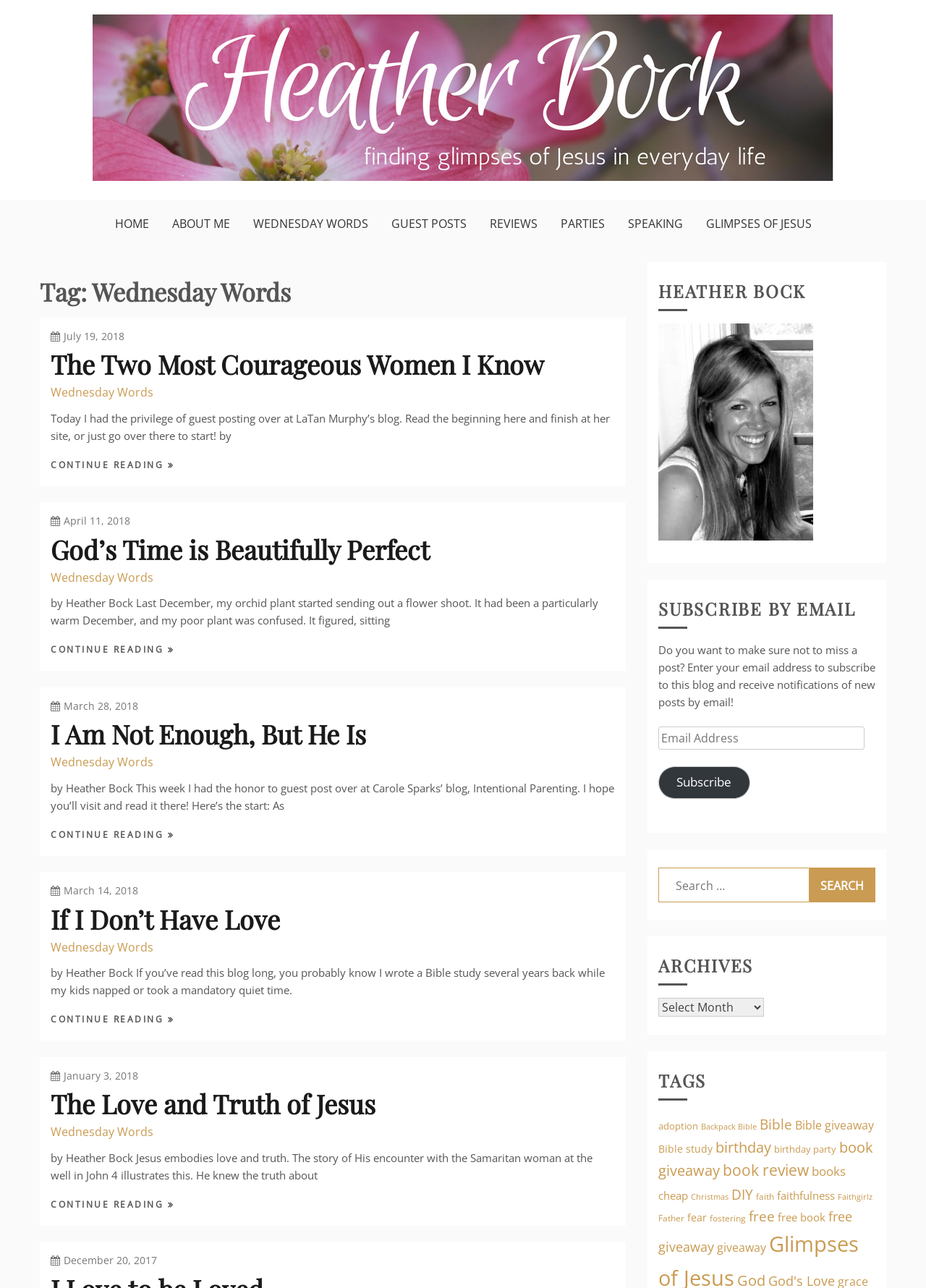What is the category of the blog post dated April 11, 2018?
Give a detailed explanation using the information visible in the image.

The category of the blog post dated April 11, 2018 can be found in the link element with the text 'Wednesday Words' located within the article element containing the blog post.